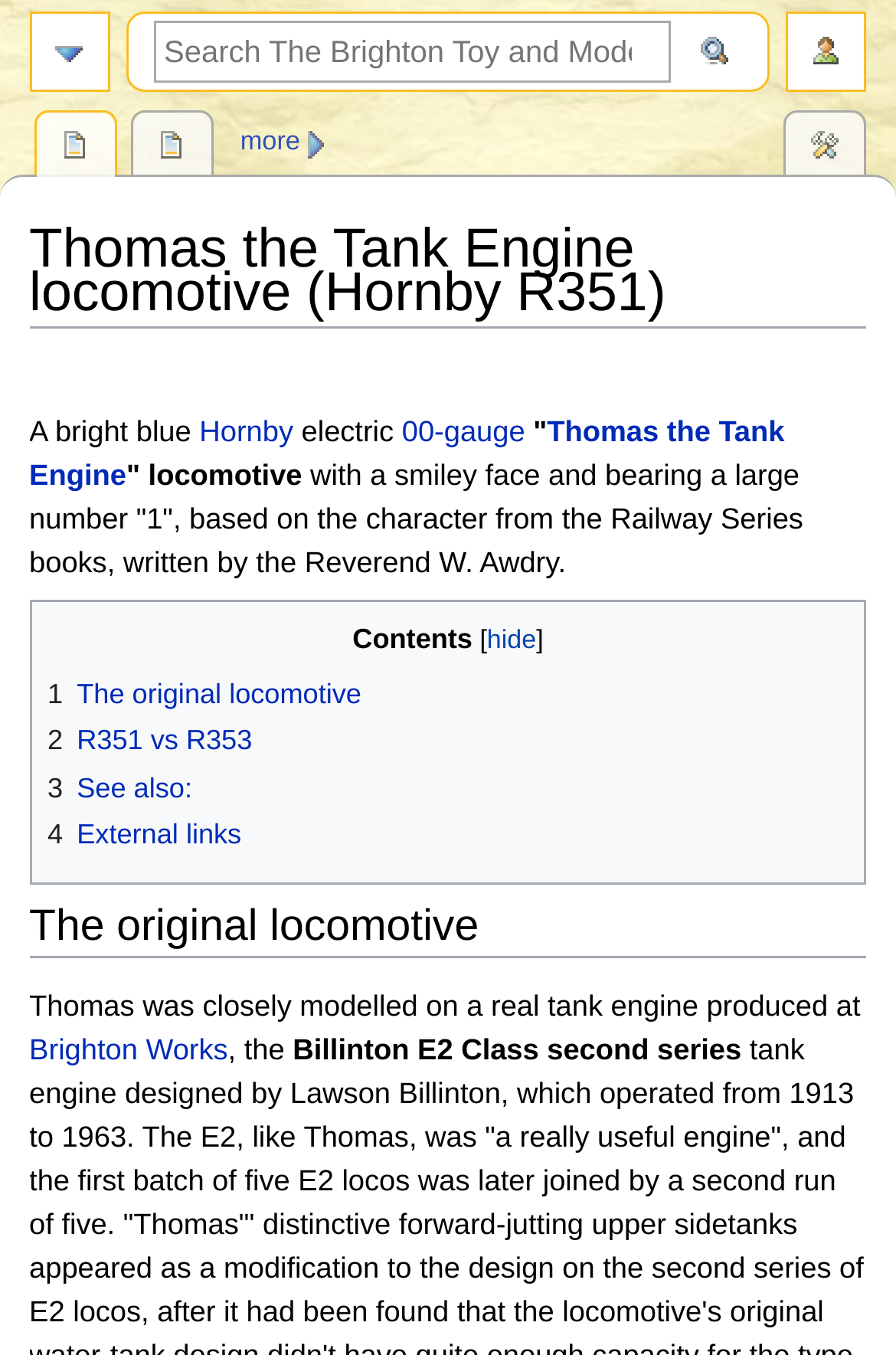Could you determine the bounding box coordinates of the clickable element to complete the instruction: "Read about the original locomotive"? Provide the coordinates as four float numbers between 0 and 1, i.e., [left, top, right, bottom].

[0.033, 0.652, 0.967, 0.708]